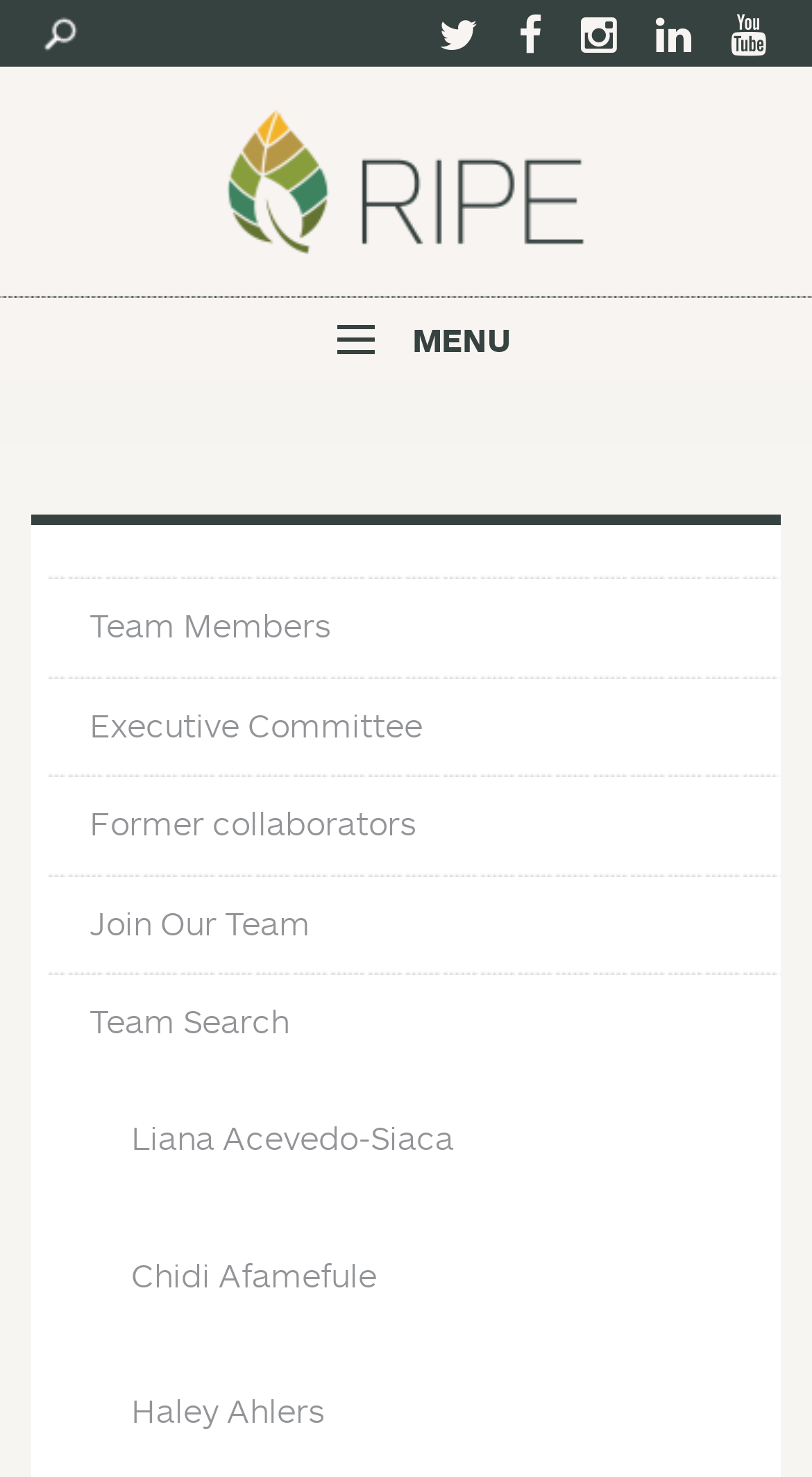How many social media links are there?
Give a one-word or short phrase answer based on the image.

5